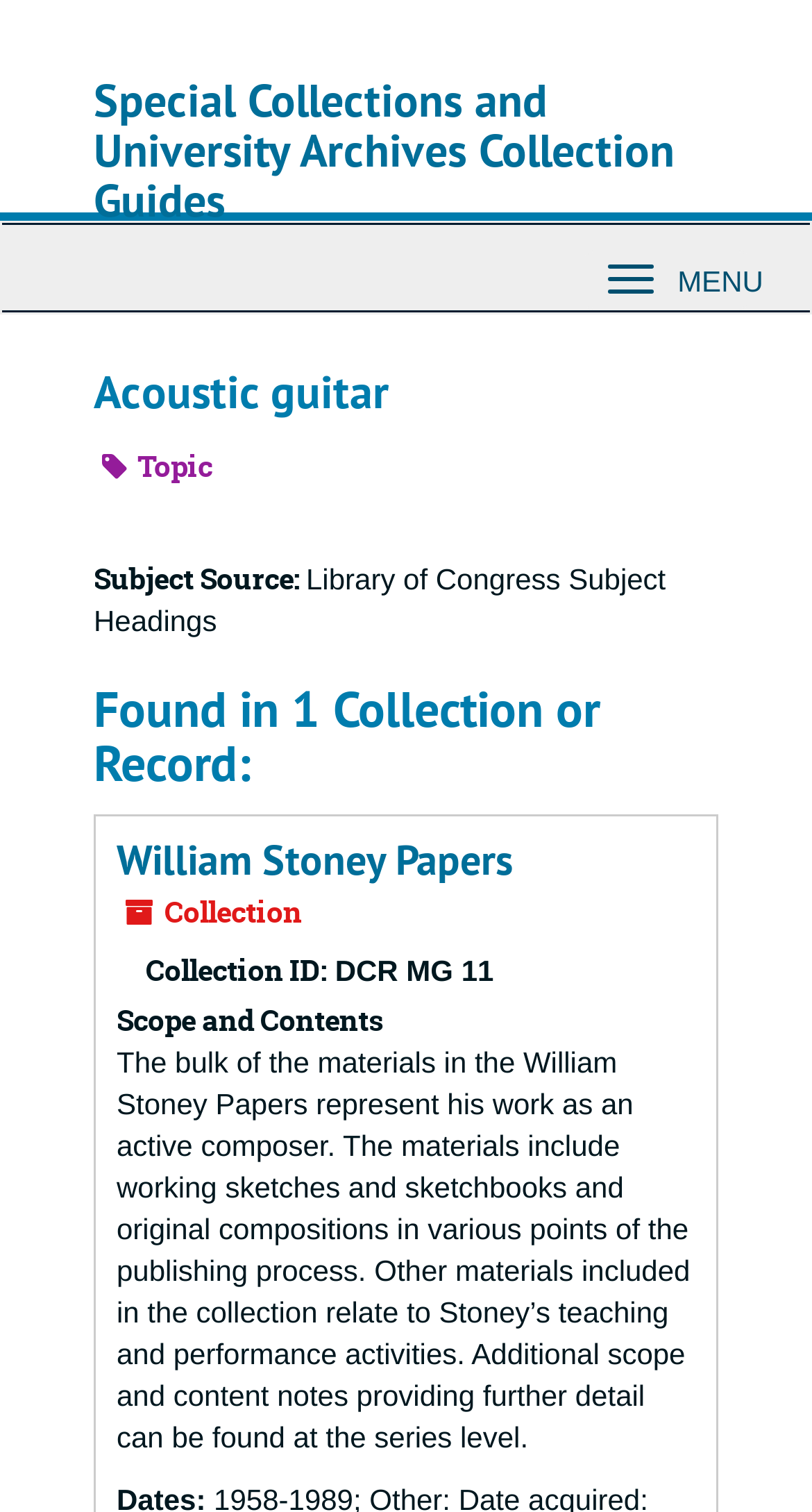Using the element description William Stoney Papers, predict the bounding box coordinates for the UI element. Provide the coordinates in (top-left x, top-left y, bottom-right x, bottom-right y) format with values ranging from 0 to 1.

[0.144, 0.55, 0.631, 0.586]